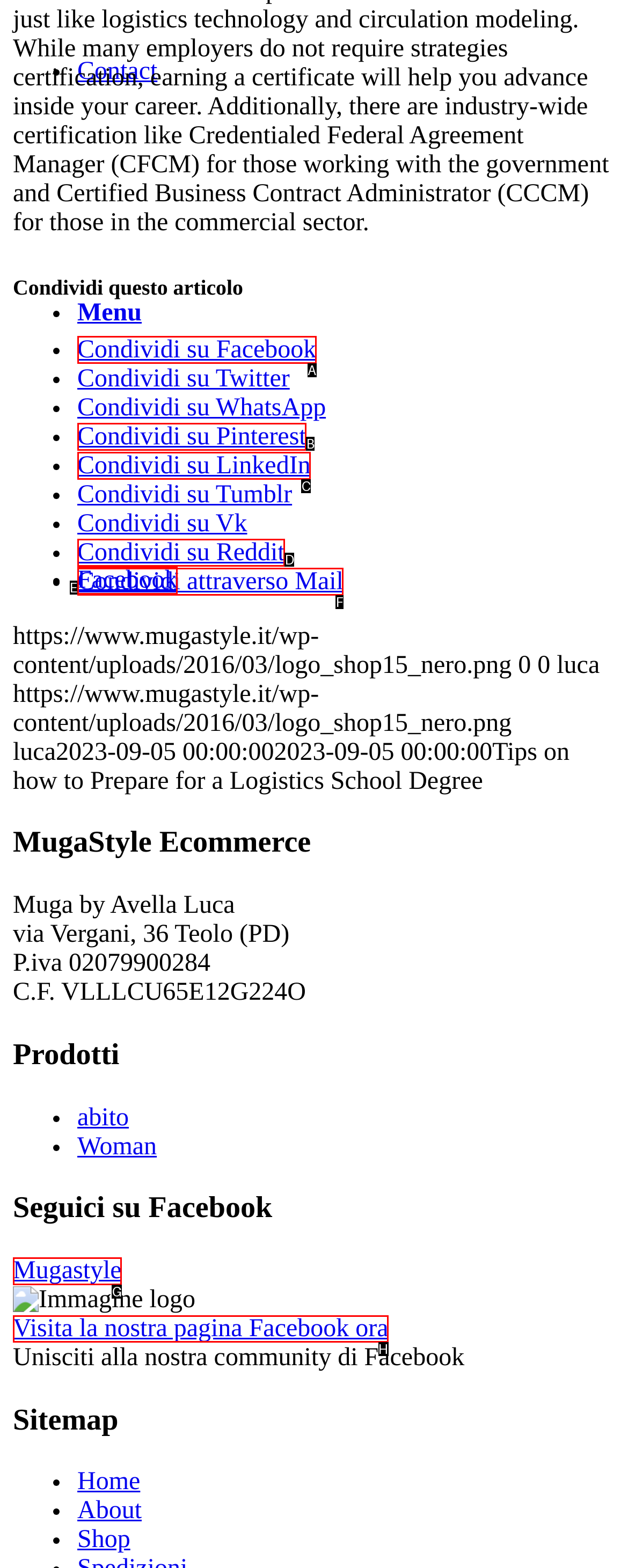Select the correct HTML element to complete the following task: Visit our Facebook page
Provide the letter of the choice directly from the given options.

H